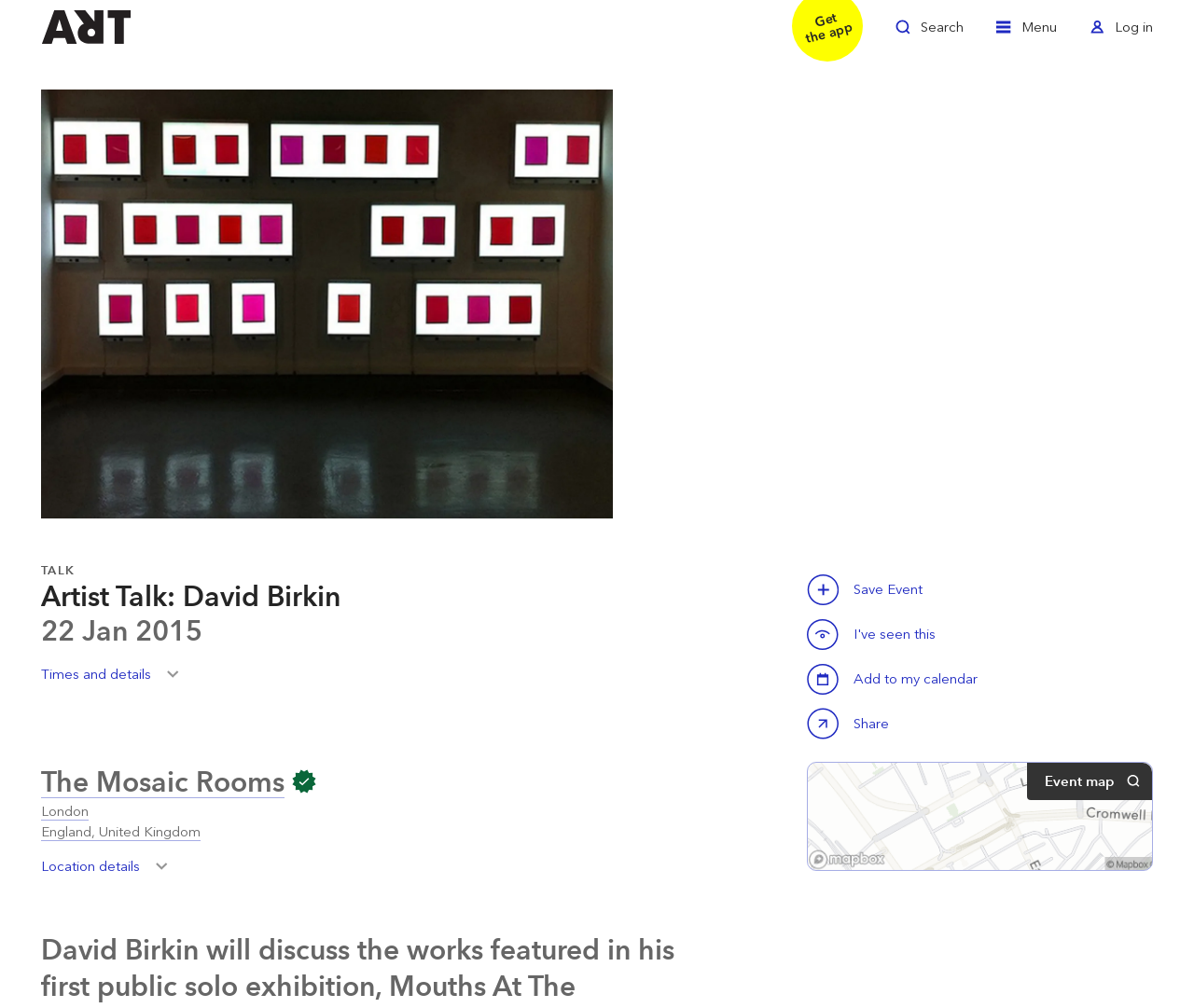Please answer the following question using a single word or phrase: 
What is the function of the button 'Location details Toggle Location details'?

To toggle location details